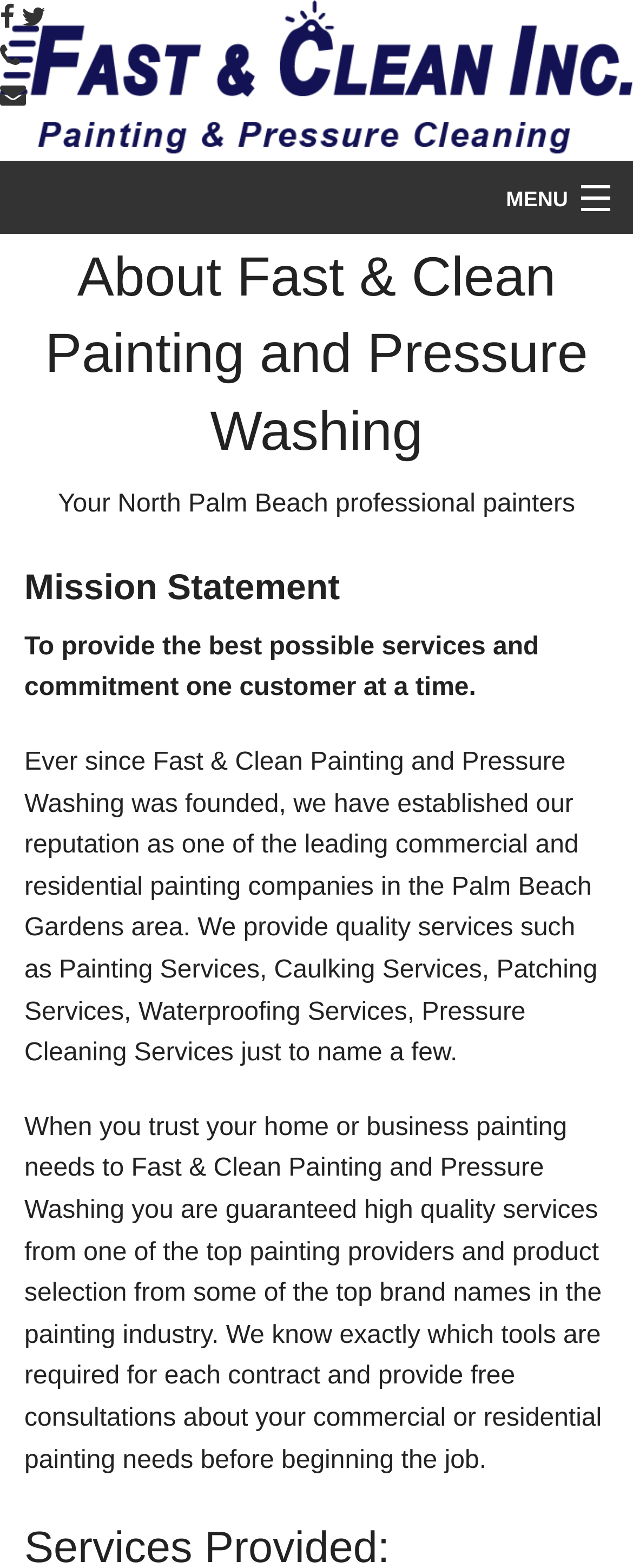Could you indicate the bounding box coordinates of the region to click in order to complete this instruction: "View the Painting Services".

[0.0, 0.242, 1.0, 0.289]